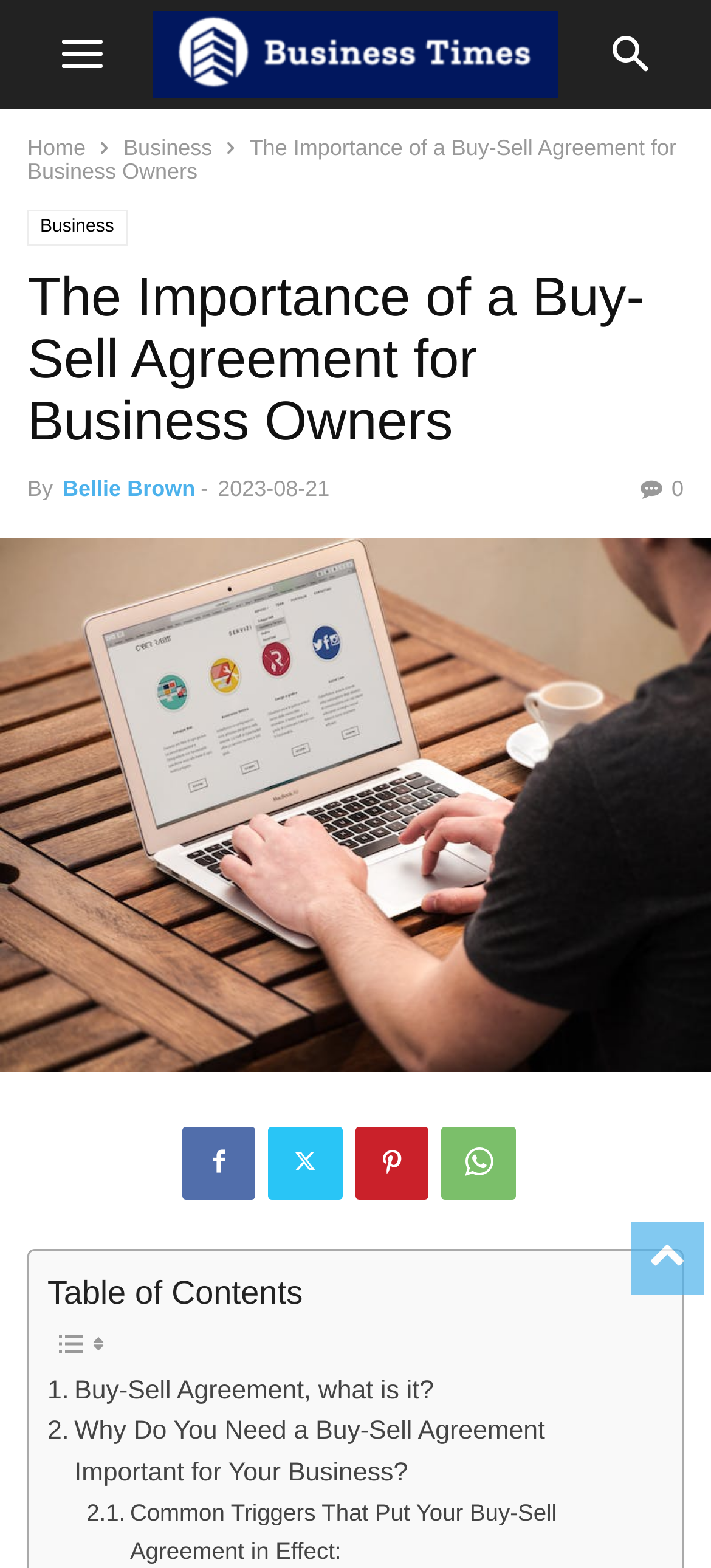How many sections are there in the table of contents?
By examining the image, provide a one-word or phrase answer.

2